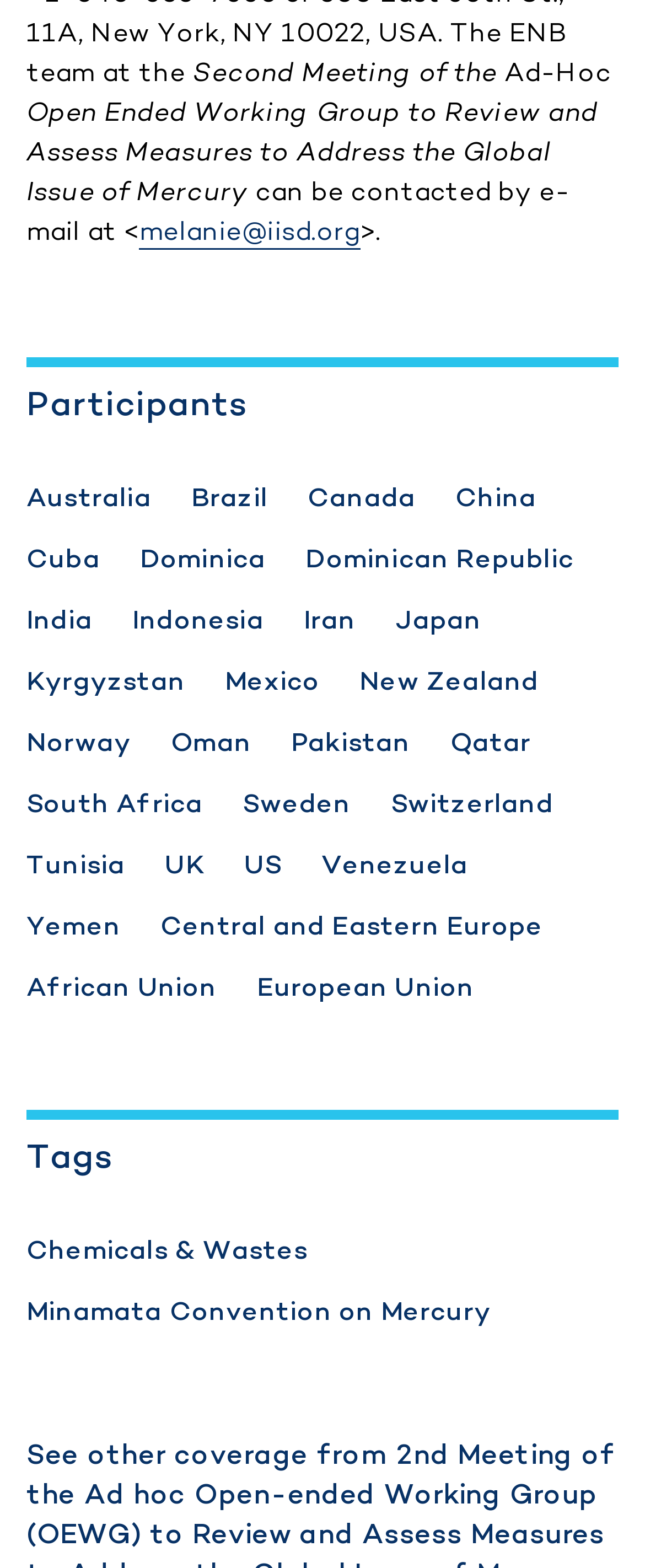Locate the bounding box coordinates of the UI element described by: "Yemen". The bounding box coordinates should consist of four float numbers between 0 and 1, i.e., [left, top, right, bottom].

[0.041, 0.579, 0.187, 0.602]